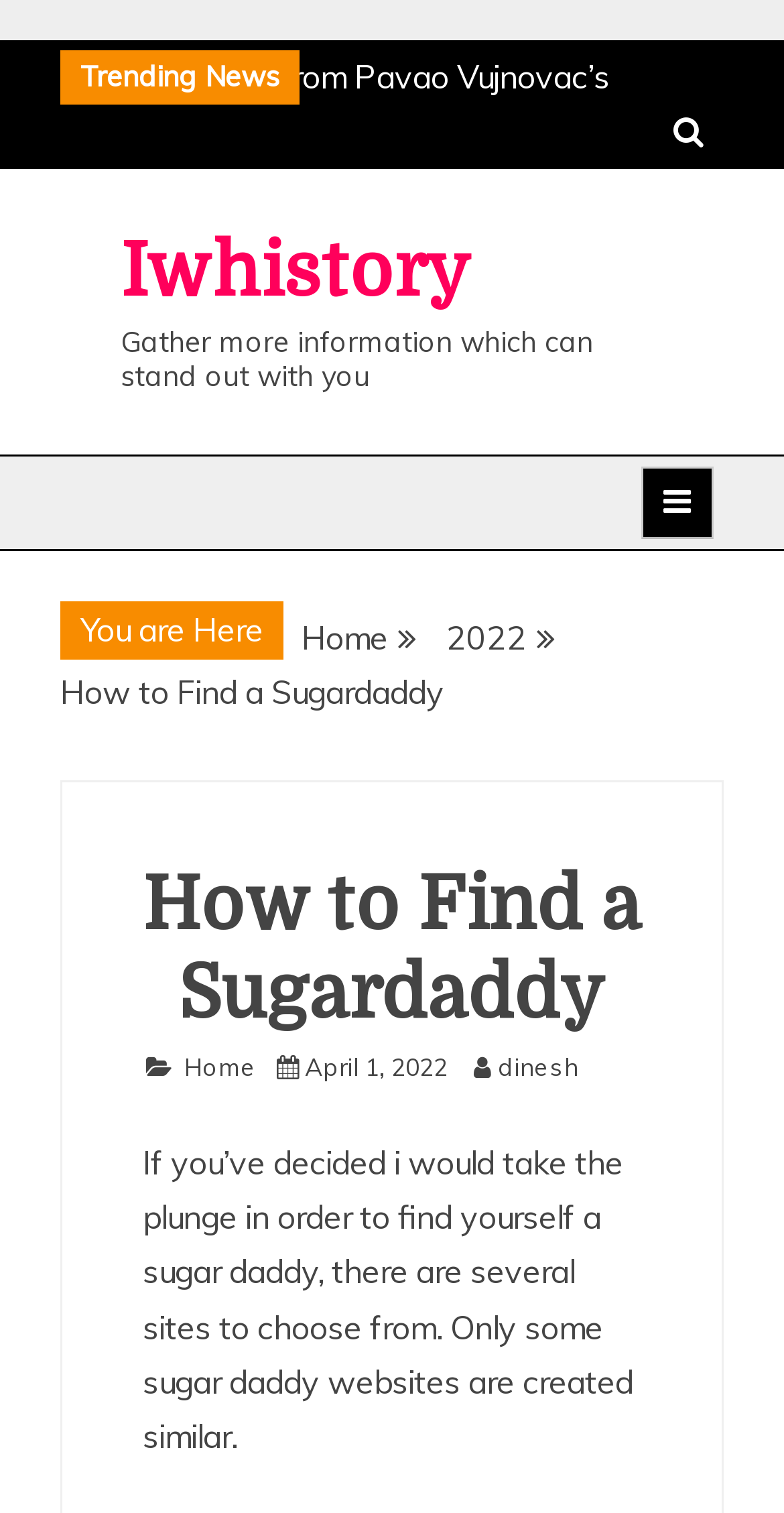Please identify the bounding box coordinates of the clickable area that will fulfill the following instruction: "Click on the 'My Little Babog' link". The coordinates should be in the format of four float numbers between 0 and 1, i.e., [left, top, right, bottom].

None